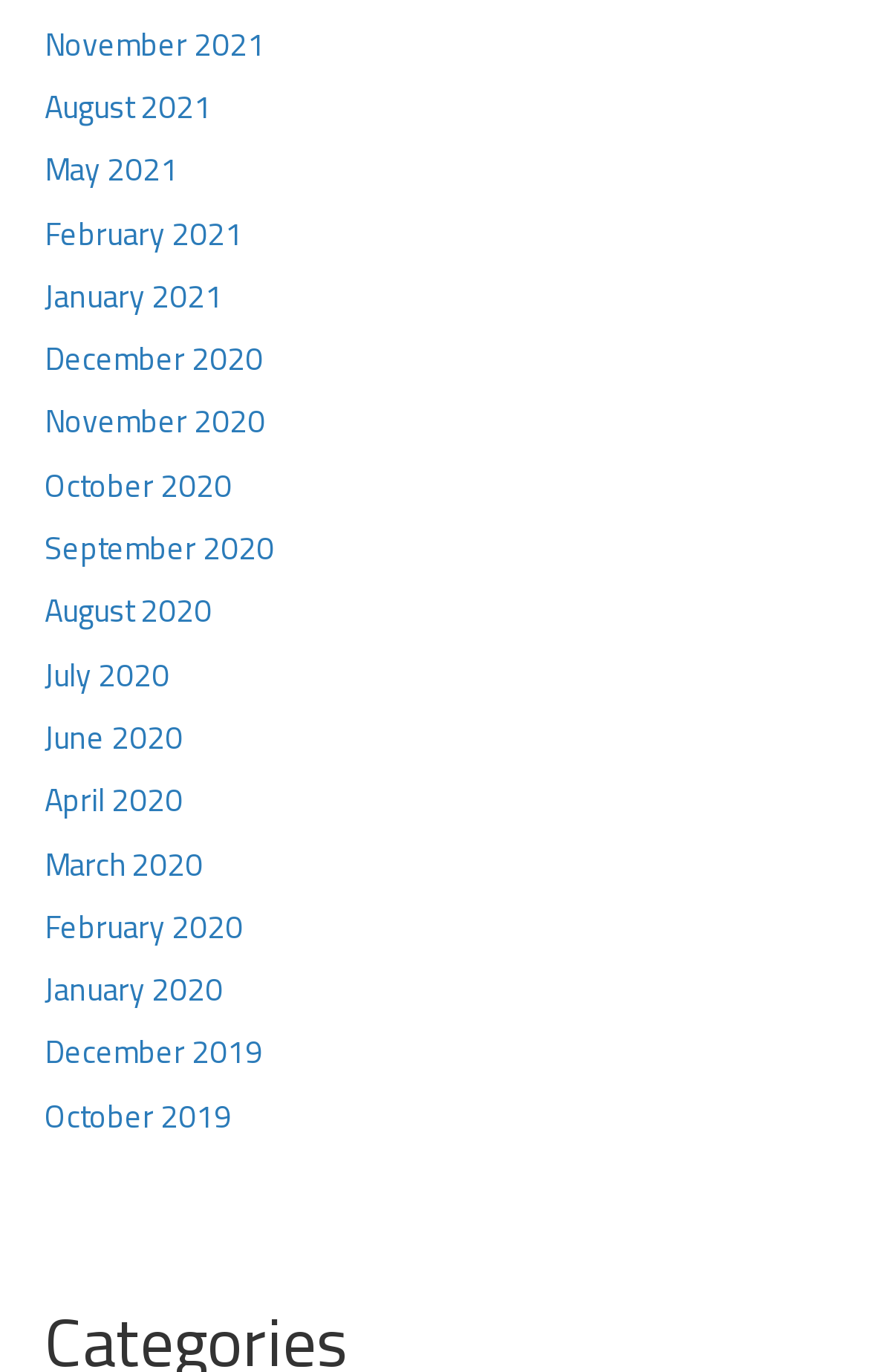From the screenshot, find the bounding box of the UI element matching this description: "March 2020". Supply the bounding box coordinates in the form [left, top, right, bottom], each a float between 0 and 1.

[0.051, 0.608, 0.233, 0.651]